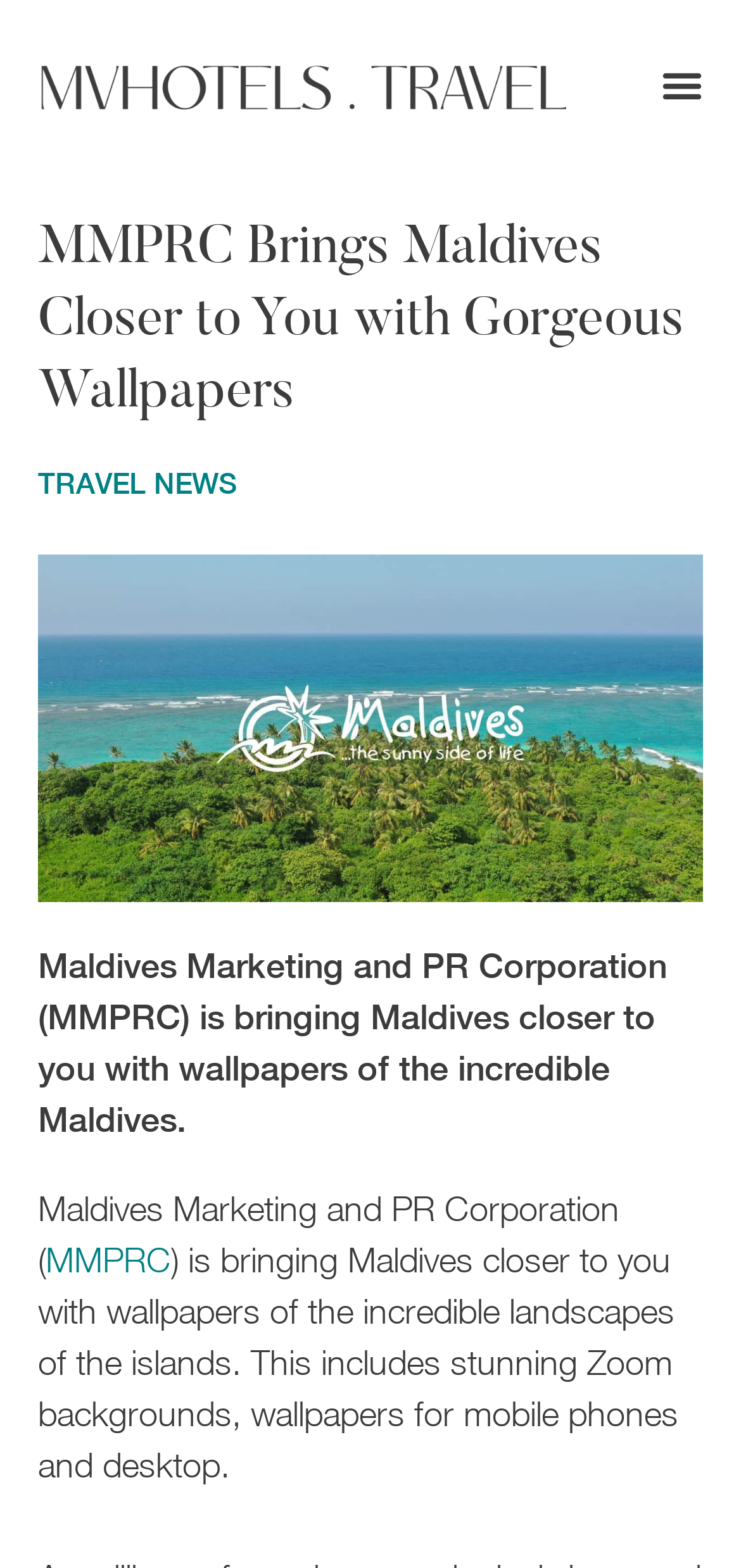What is the subject of the image?
Answer with a single word or phrase, using the screenshot for reference.

Maldives